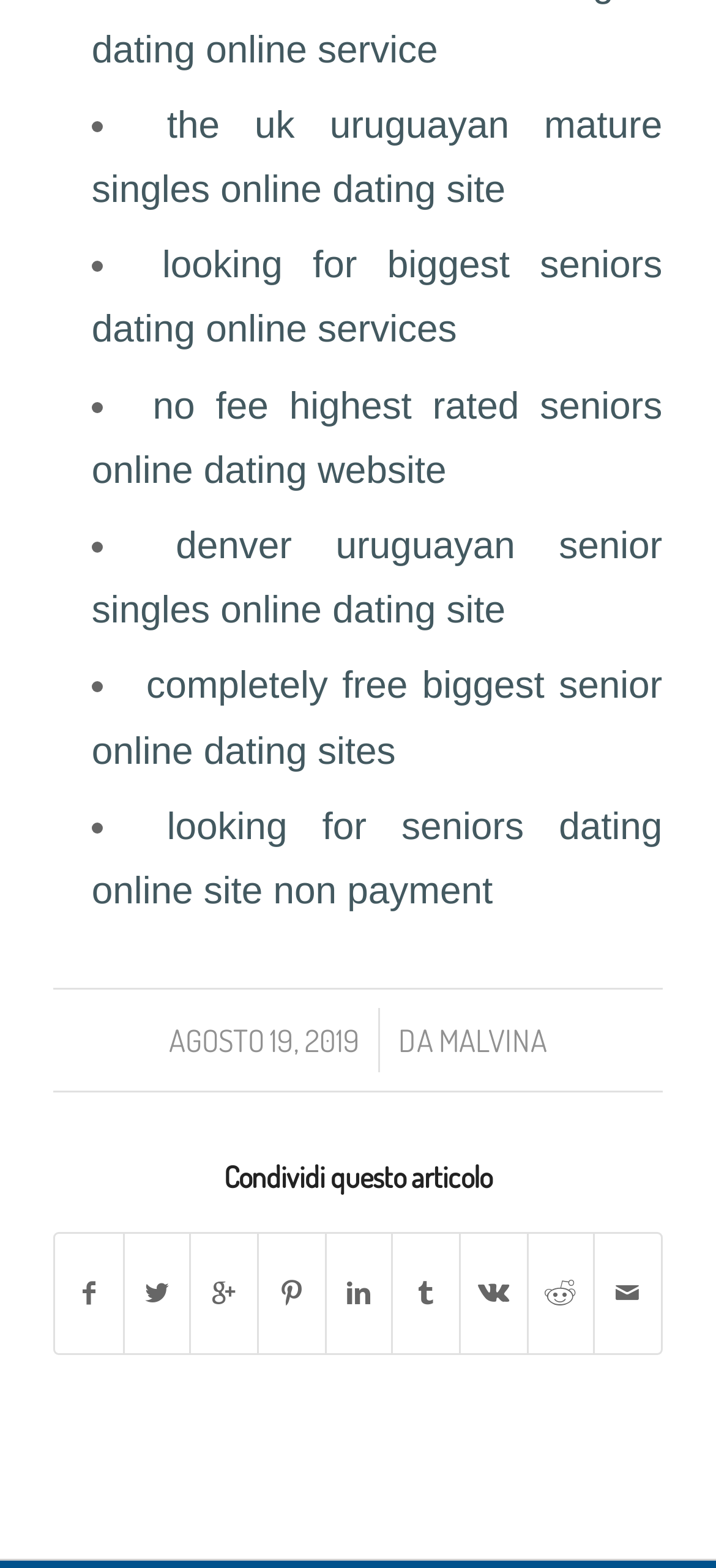Please identify the bounding box coordinates of the area that needs to be clicked to follow this instruction: "click the link to denver uruguayan senior singles online dating site".

[0.128, 0.335, 0.925, 0.403]